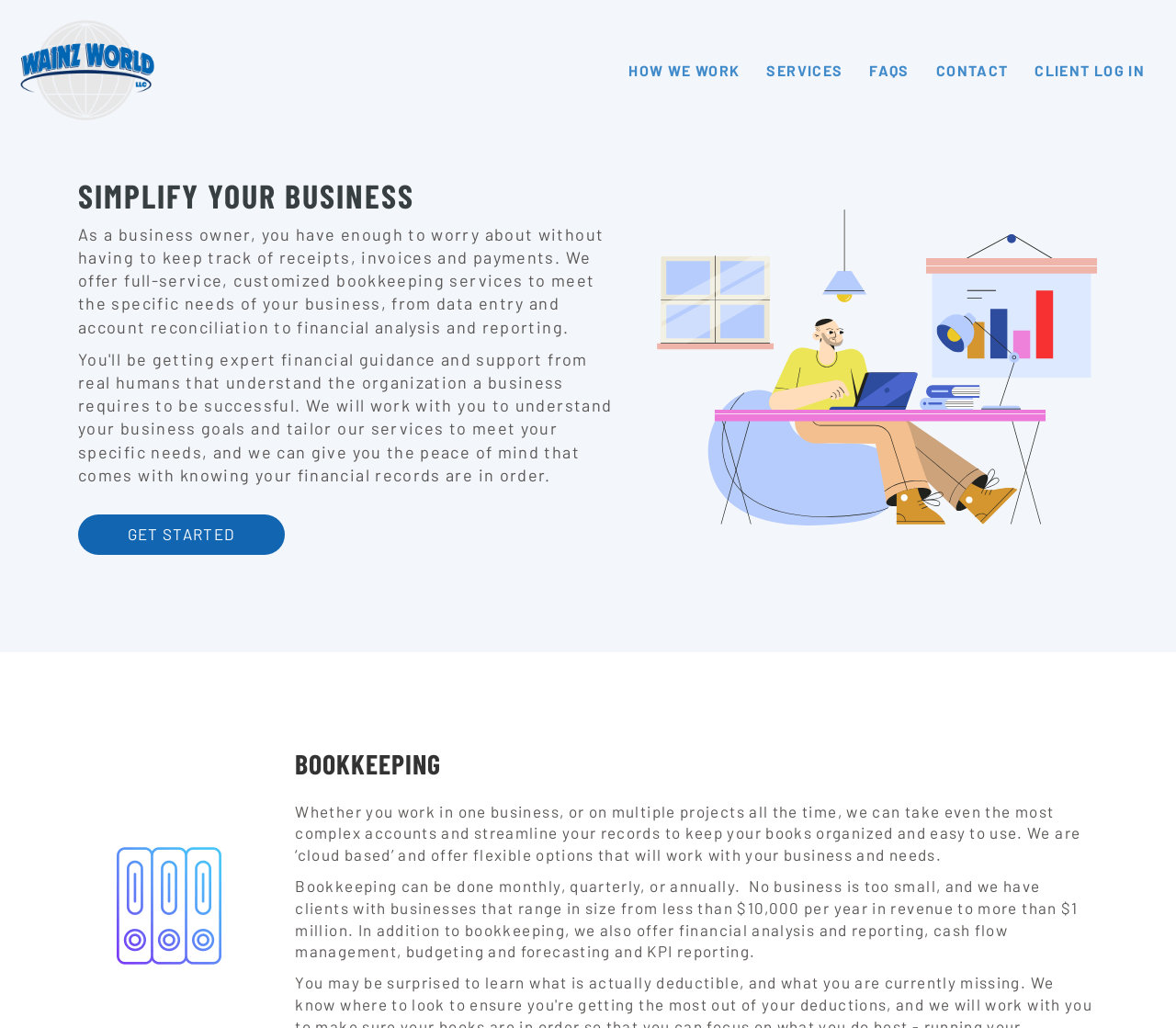What is the purpose of the 'Get Started' button?
Answer briefly with a single word or phrase based on the image.

To start bookkeeping service